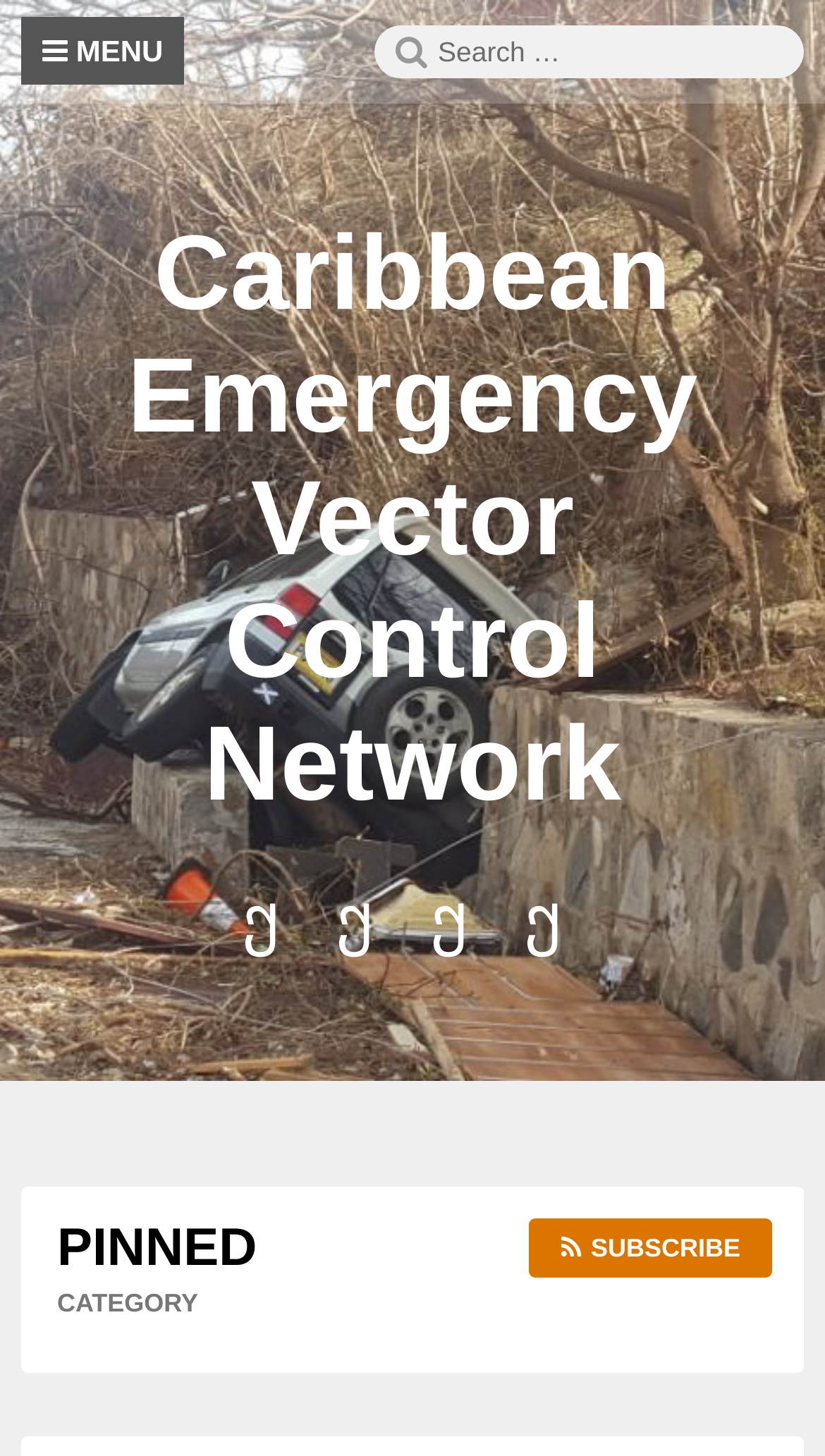Find and provide the bounding box coordinates for the UI element described with: "Subscribe".

[0.642, 0.837, 0.936, 0.877]